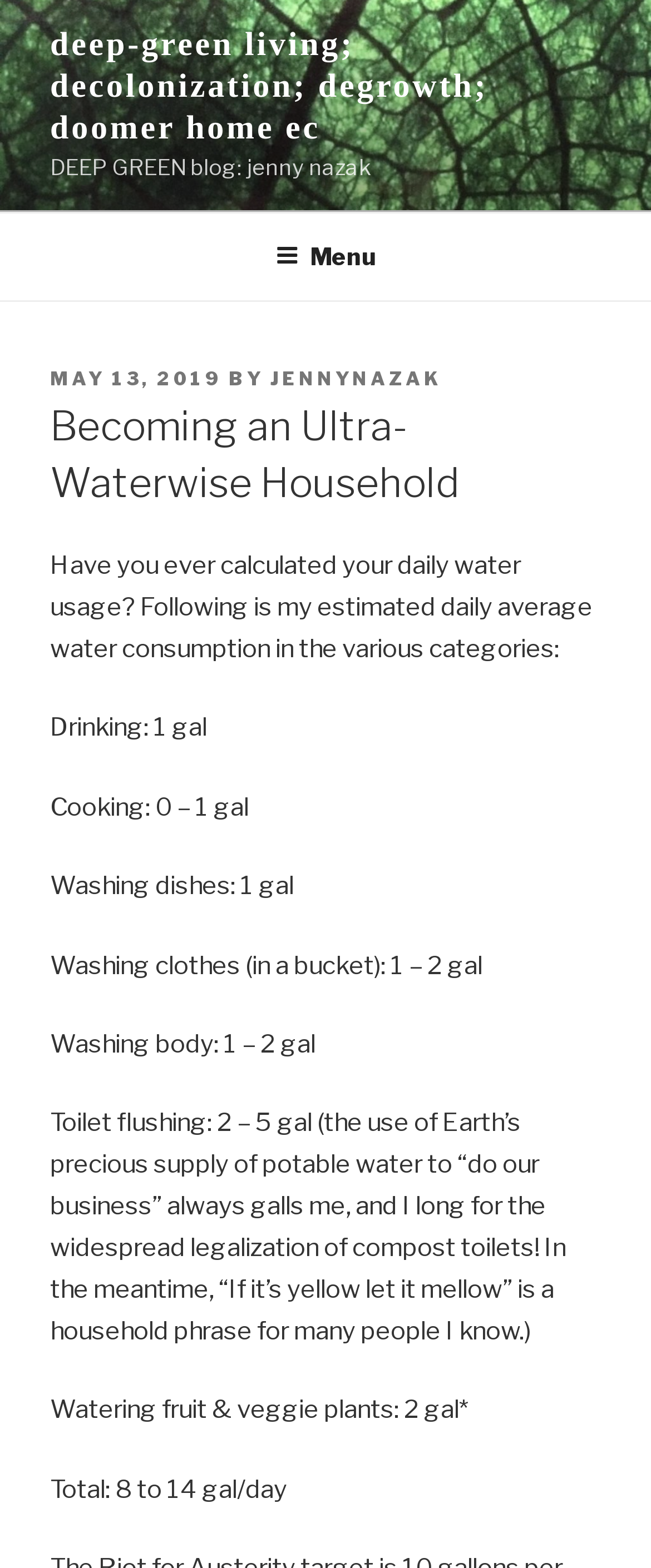What is the author of the article?
Can you offer a detailed and complete answer to this question?

The author of the article can be found by looking at the 'BY' section, which is located below the 'POSTED ON' section. The link 'JENNYNAZAK' is the author's name.